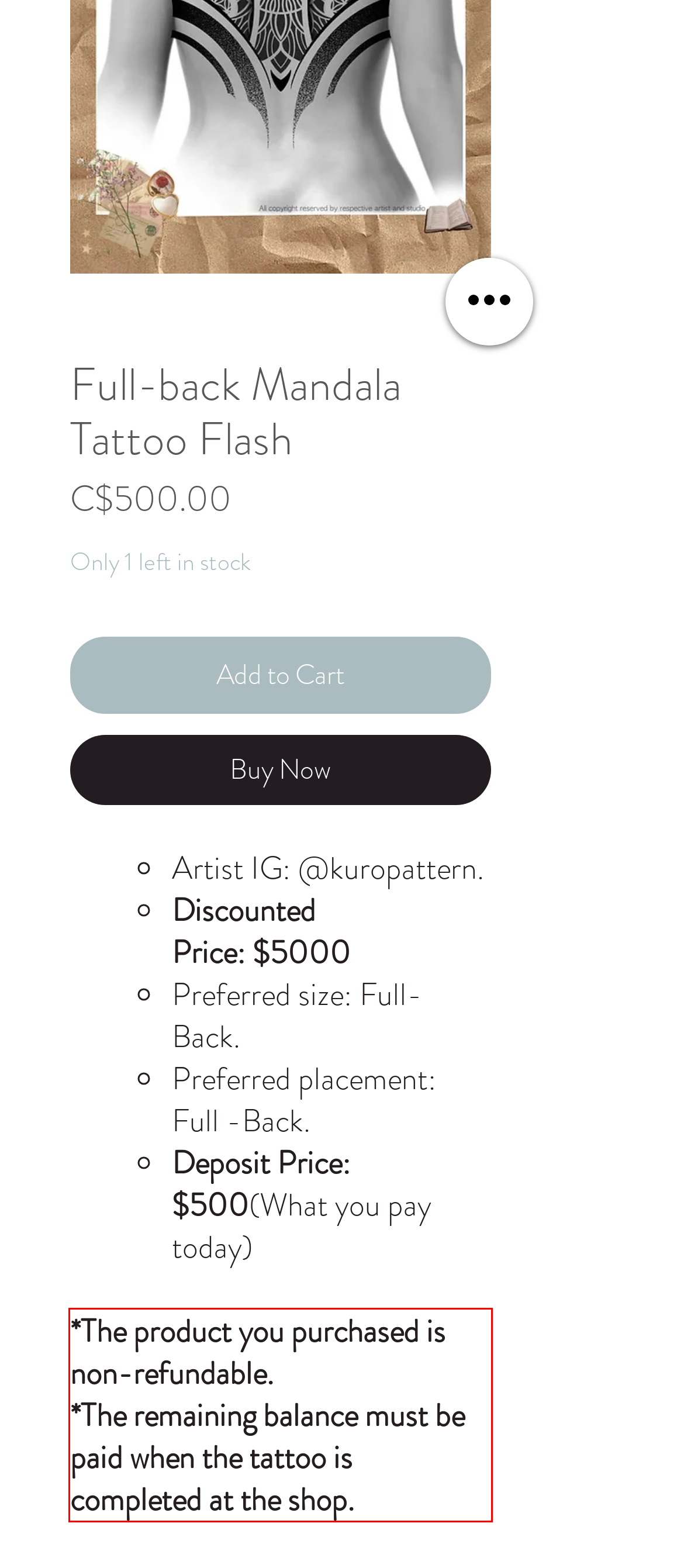Please extract the text content within the red bounding box on the webpage screenshot using OCR.

*The product you purchased is non-refundable. *The remaining balance must be paid when the tattoo is completed at the shop.